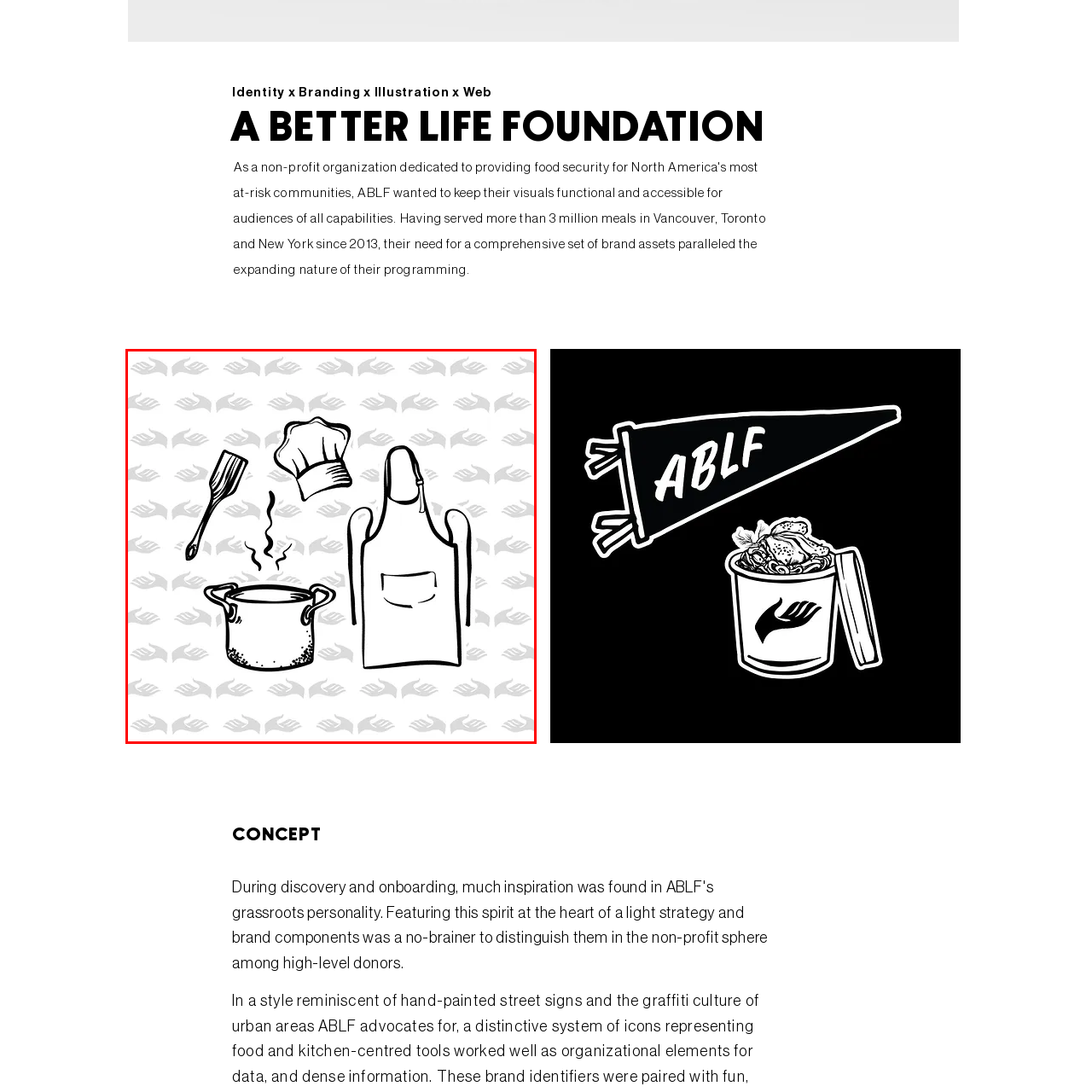Elaborate on the scene depicted inside the red bounding box.

This illustration features a whimsical culinary scene, rich in symbolism related to cooking and food preparation. In the center, a pot sits with steam rising from it, indicating that something delicious is cooking inside. Beside the pot is a chef's spatula, a tool essential for stirring and serving. Above, a classic chef's hat adds a touch of professionalism, suggesting that a skilled cook is at work. To the right, an apron hangs, ready to protect clothes from splatters and spills, emphasizing the hands-on nature of the cooking process. 

Set against a subtle patterned background of hand motifs, the visual seamlessly blends creativity with the warm, inviting atmosphere of a kitchen. This design mirrors the essence of the A Better Life Foundation, which focuses on providing food security and nutritional support, aligning perfectly with their mission of service to communities in need.